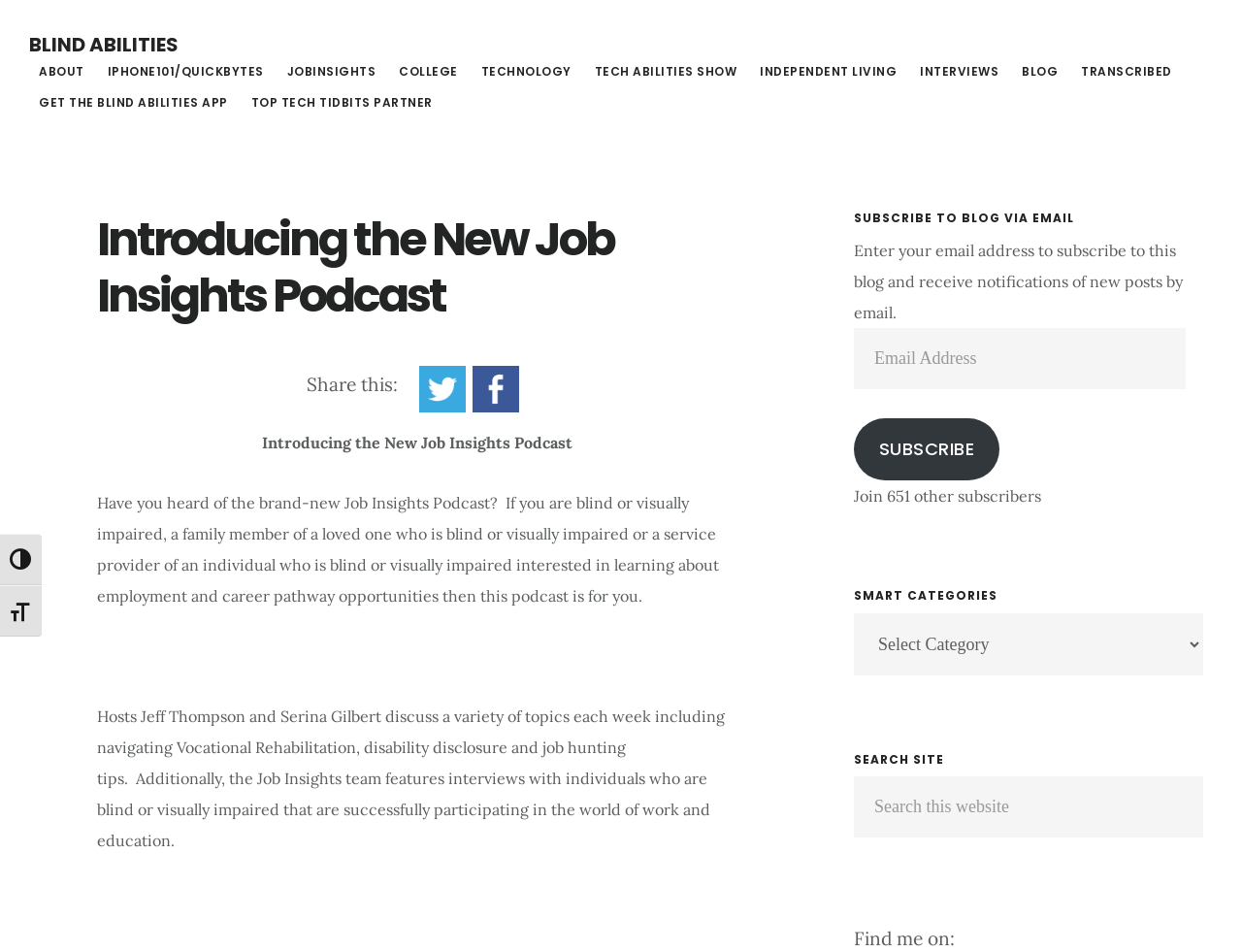Provide a short answer to the following question with just one word or phrase: What is the function of the button with the text 'SUBSCRIBE'?

to subscribe to the blog